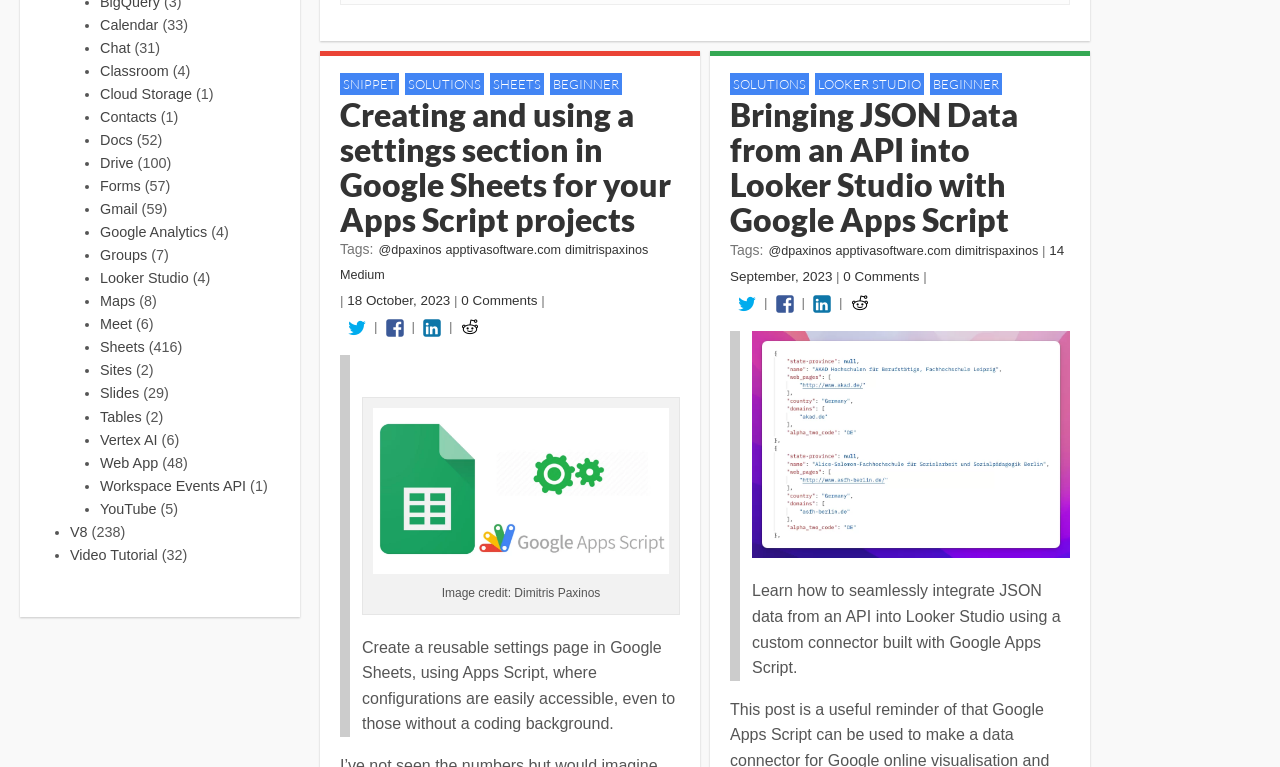Identify the bounding box coordinates for the element you need to click to achieve the following task: "Click Buyers". The coordinates must be four float values ranging from 0 to 1, formatted as [left, top, right, bottom].

None